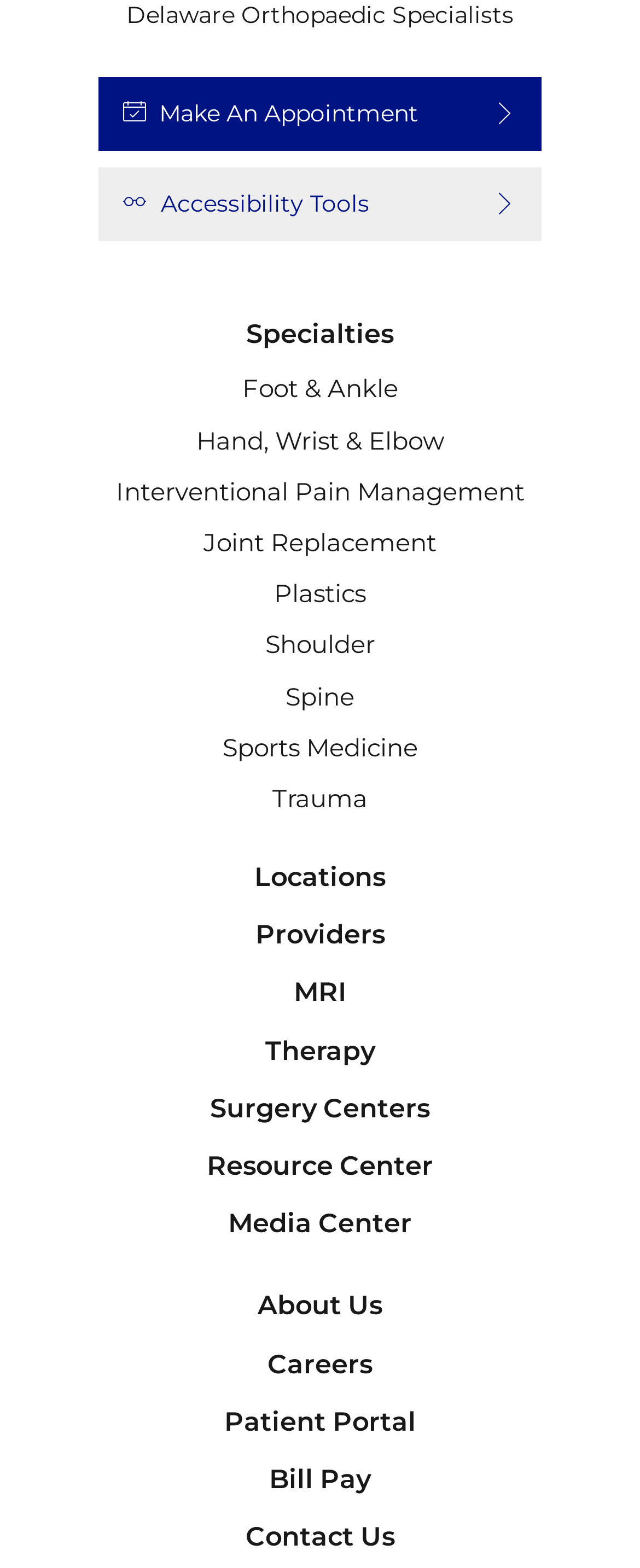How many specialties are listed? Please answer the question using a single word or phrase based on the image.

9